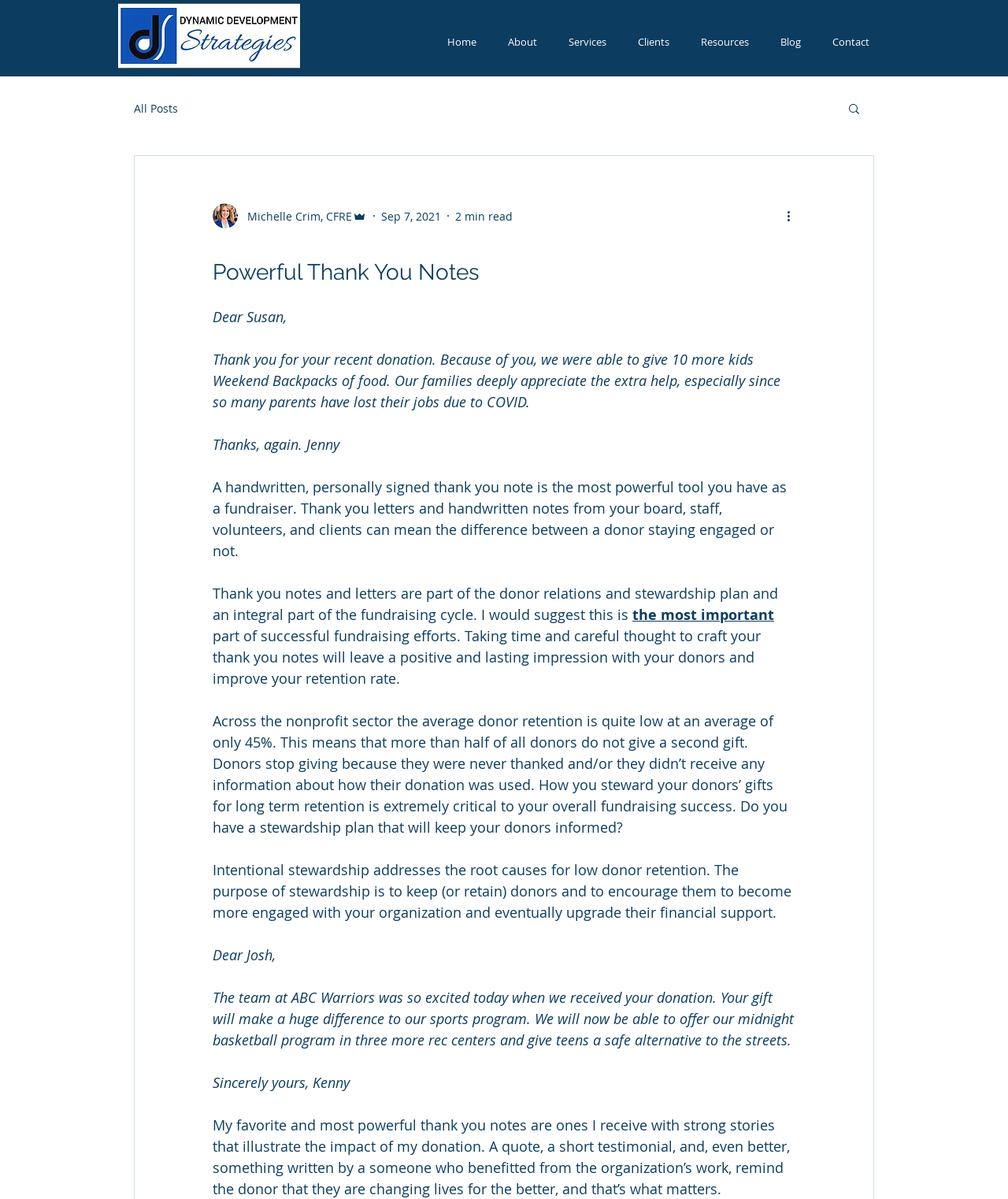What is the name of the nonprofit fundraising consultant?
Provide a well-explained and detailed answer to the question.

I found the answer by looking at the top-left corner of the webpage, where the company name 'Dynamic Development Strategies, LLC' is displayed as a generic element.